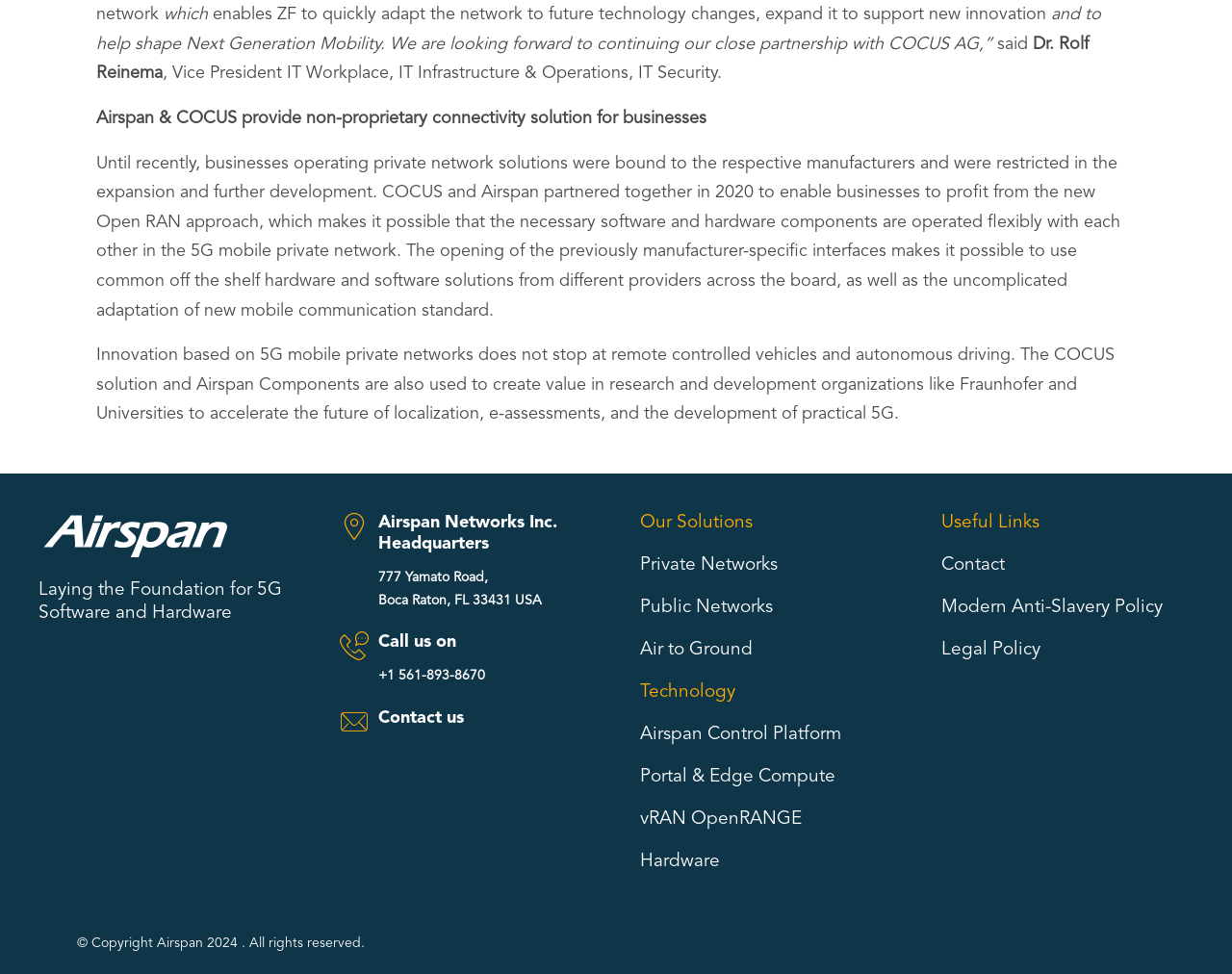Determine the bounding box coordinates of the clickable area required to perform the following instruction: "Learn about Airspan Control Platform". The coordinates should be represented as four float numbers between 0 and 1: [left, top, right, bottom].

[0.52, 0.745, 0.683, 0.764]